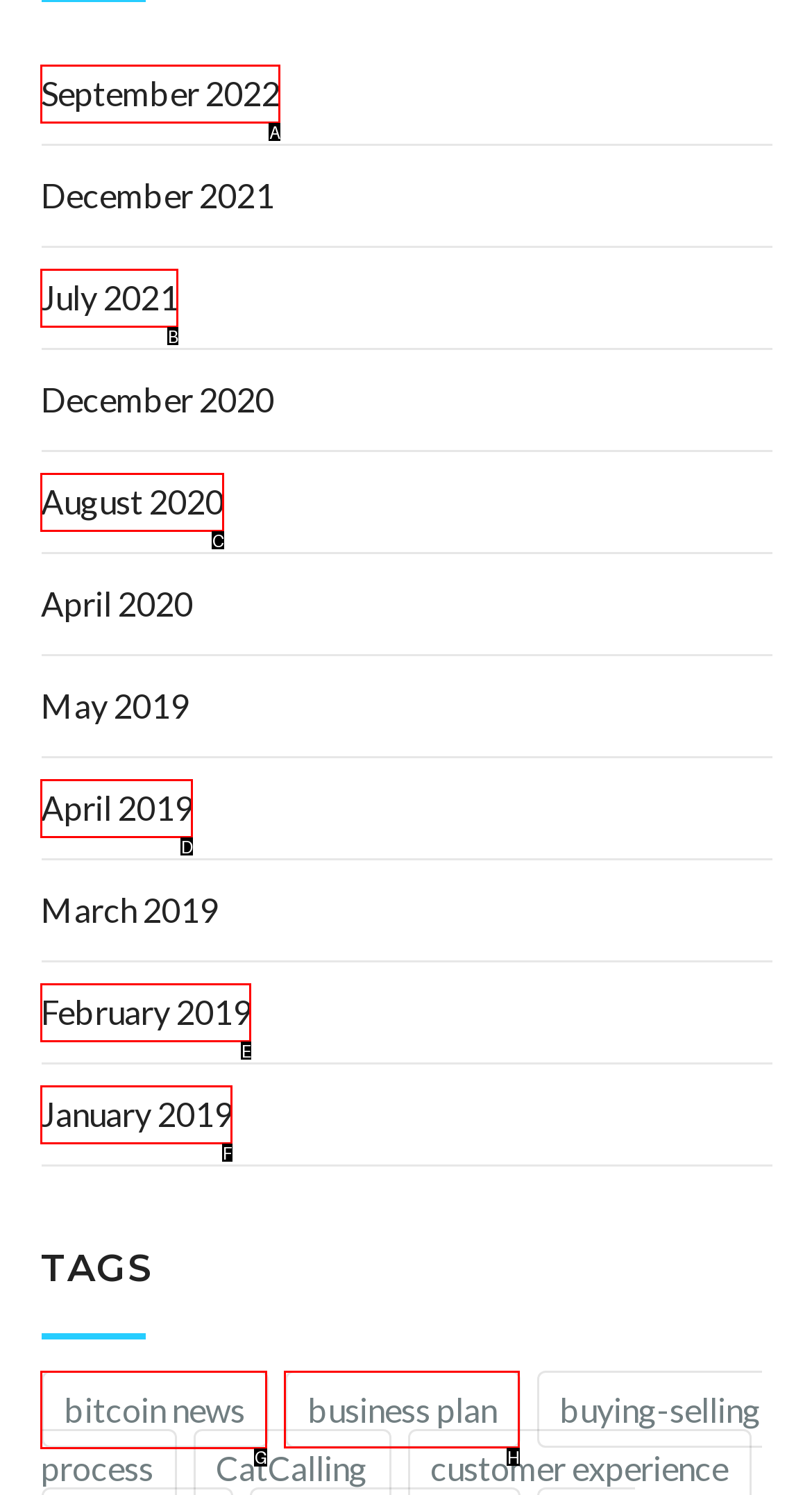Select the correct HTML element to complete the following task: read bitcoin news
Provide the letter of the choice directly from the given options.

G